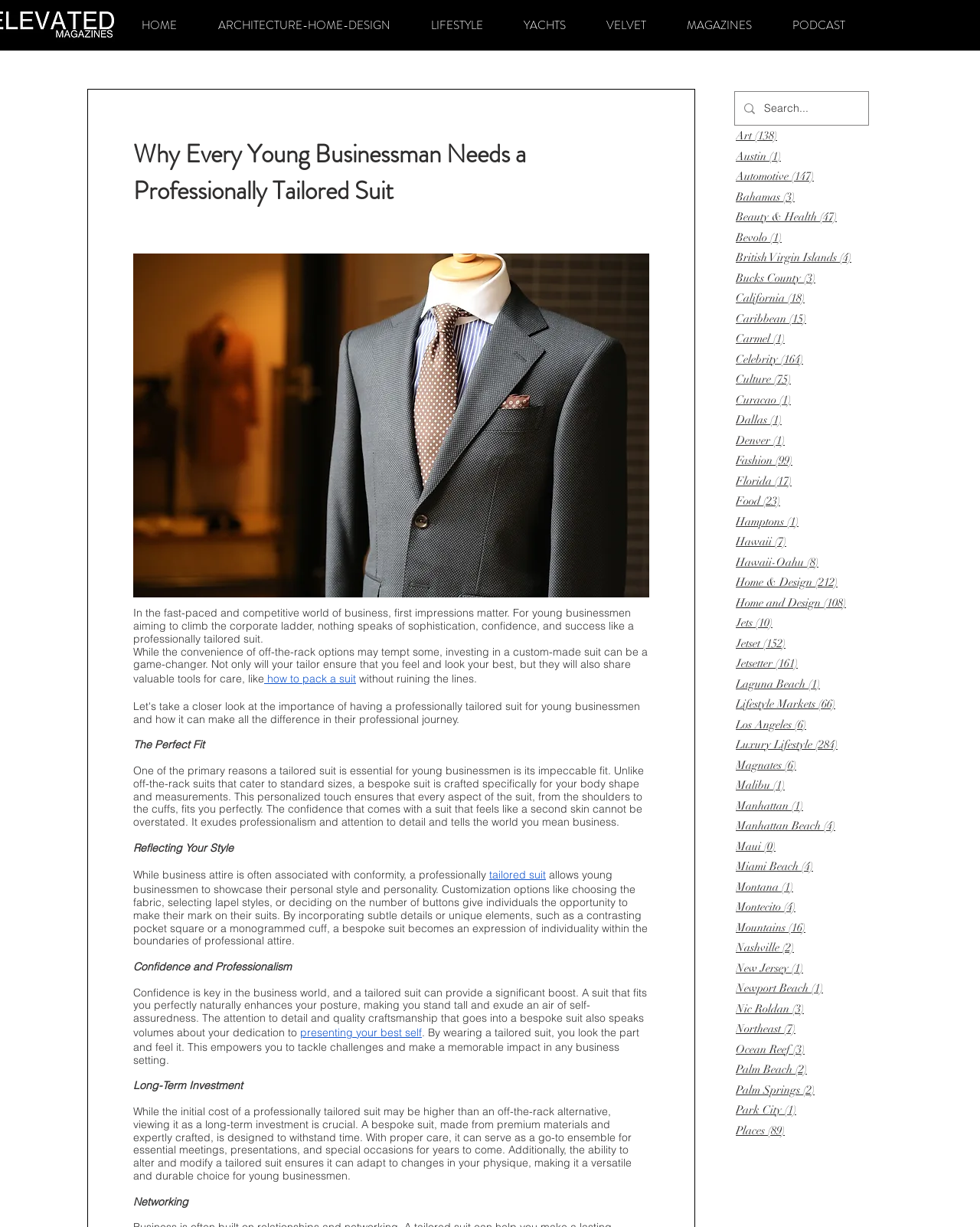Please identify the bounding box coordinates of where to click in order to follow the instruction: "Read more about 'how to pack a suit'".

[0.27, 0.548, 0.363, 0.559]